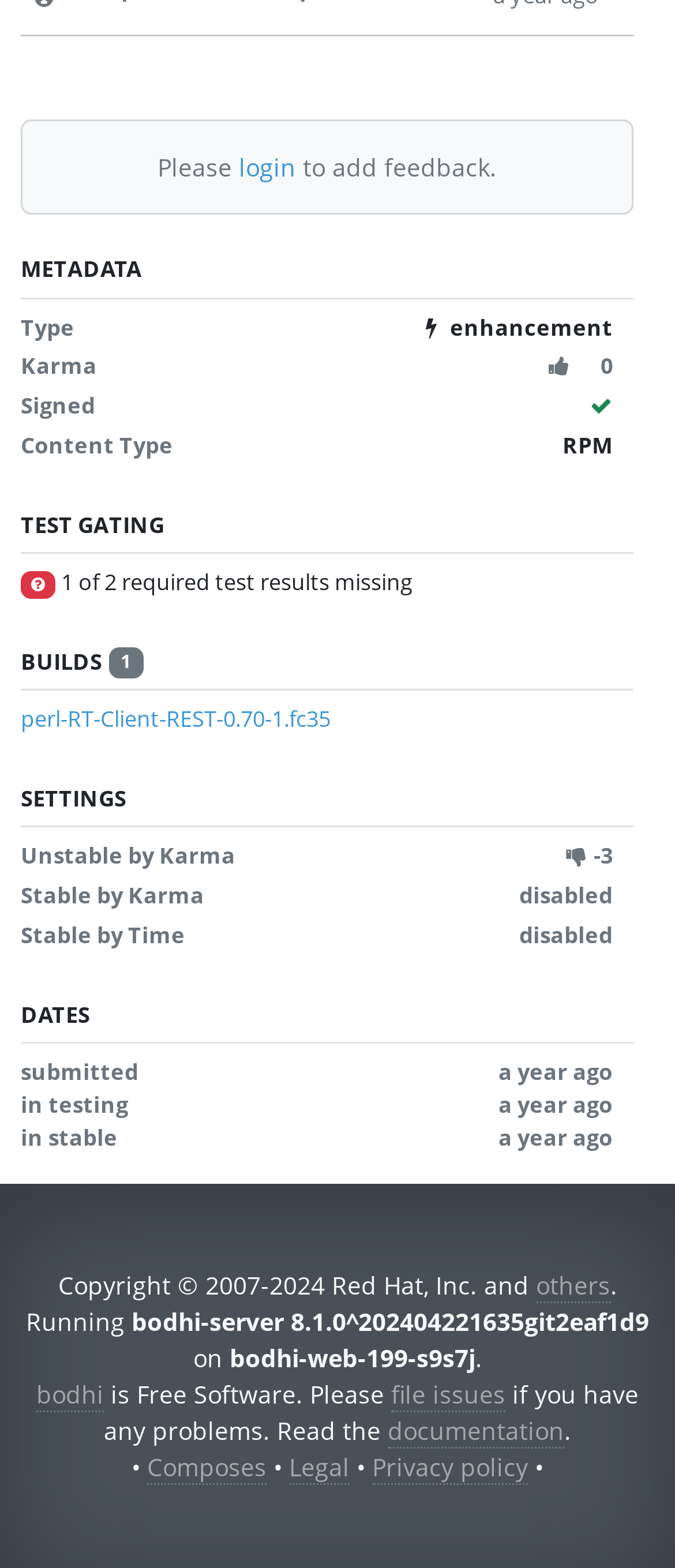Give a one-word or one-phrase response to the question:
What is the content type of the build?

RPM